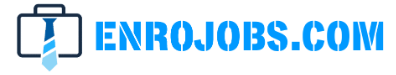Where does EnroJobs connect individuals with job opportunities?
Please answer the question with a detailed response using the information from the screenshot.

EnroJobs is designed to connect individuals with various employment opportunities in Dubai, UAE, and beyond, making it a platform with a global reach.